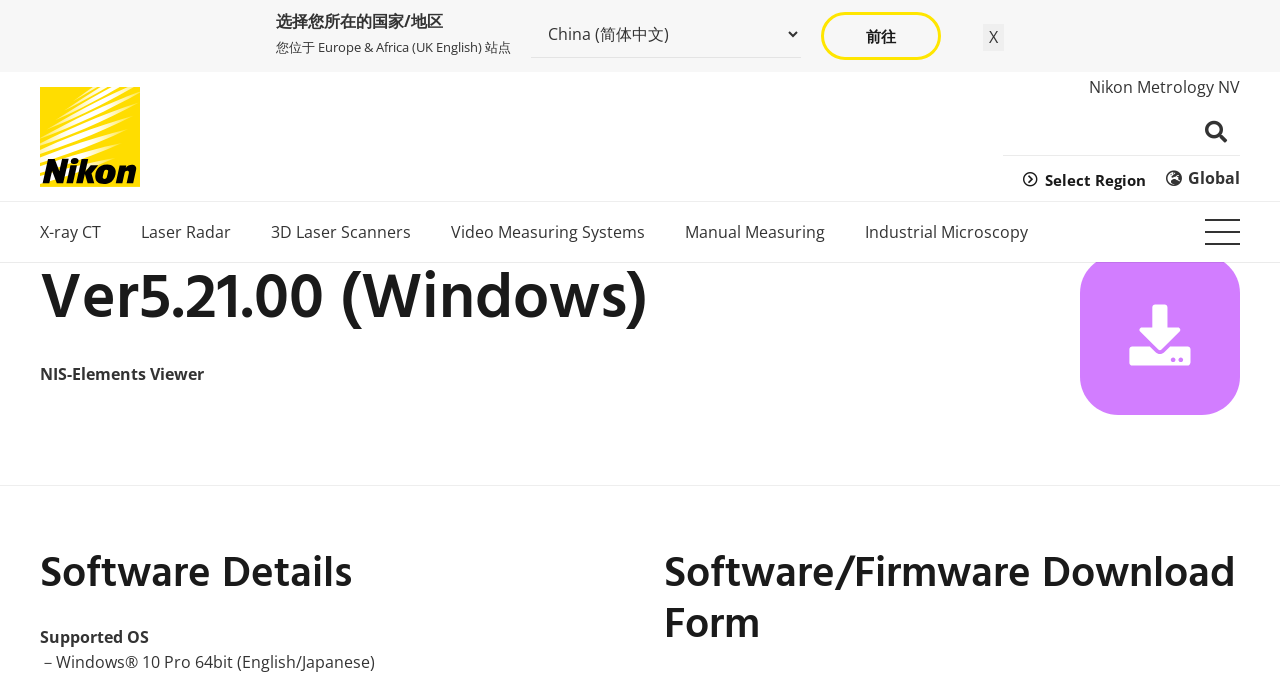Generate a comprehensive caption for the webpage you are viewing.

The webpage is a download landing page for software from Nikon Industrial Metrology. At the top left, there is a Nikon logo, and next to it, there is a dropdown menu to select a region. Below the logo, there is a search bar with a search button. 

On the top right, there are several links, including "X-ray CT", "Laser Radar", "3D Laser Scanners", "Video Measuring Systems", "Manual Measuring", and "Industrial Microscopy". 

Below these links, there is a section with three articles, each containing a link to a specific product, including "X-ray CT", "Laser Radar", and "3D Laser Scanners". 

On the left side of the page, there is a menu with links to "Products", "Resource Centre", and "Support & Services". 

In the main content area, there is a section with a heading "Ver5.21.00 (Windows)" and a subheading "NIS-Elements Viewer". Below this, there is a graphic related to software download. 

Further down, there is a section with a heading "Software Details" and a subheading "Supported OS", which lists the supported operating system as "Windows 10 Pro 64bit (English/Japanese)". 

Finally, at the bottom of the page, there is a heading "Software/Firmware Download Form".